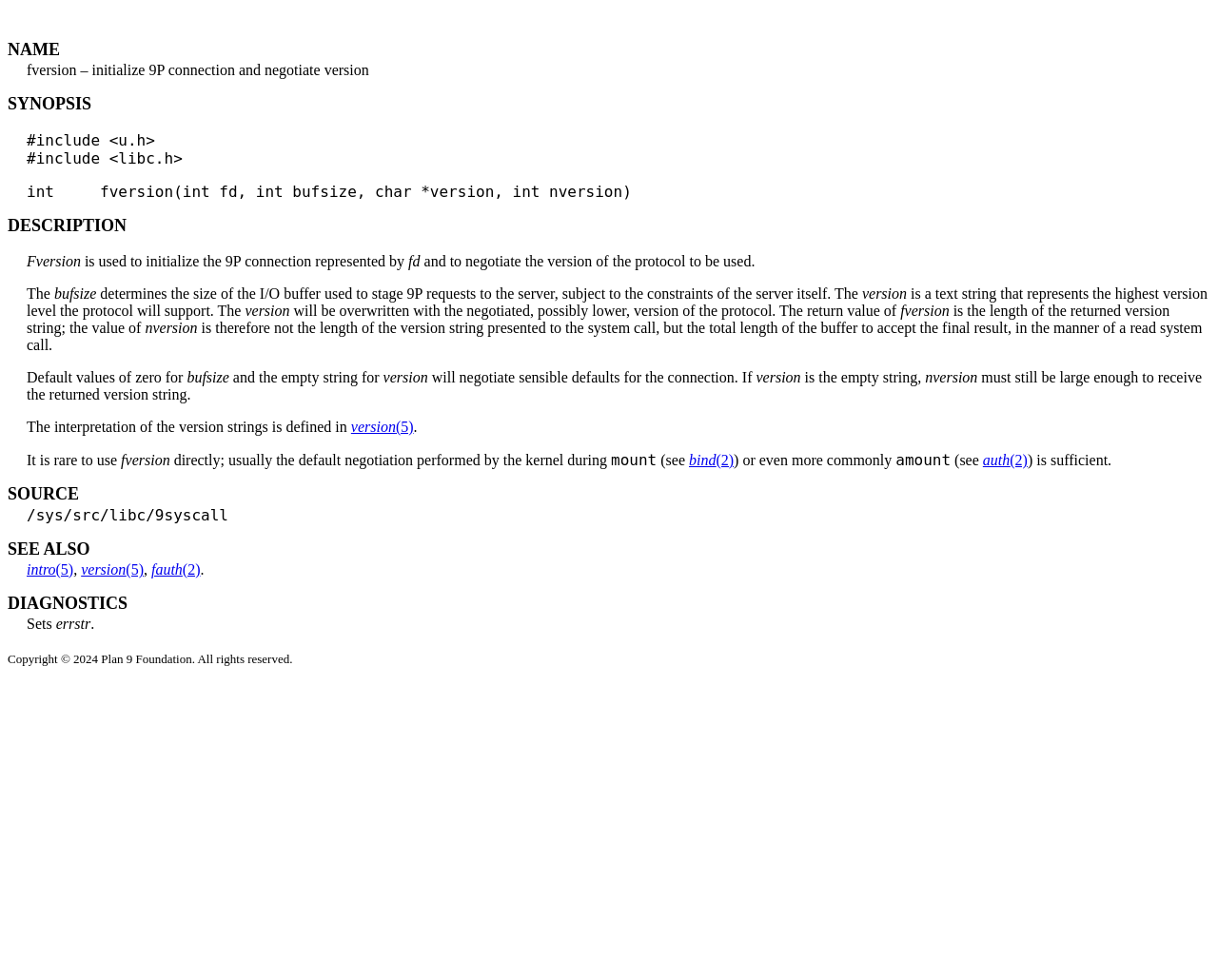Please provide a one-word or phrase answer to the question: 
What is the purpose of the fversion function?

Initialize 9P connection and negotiate version